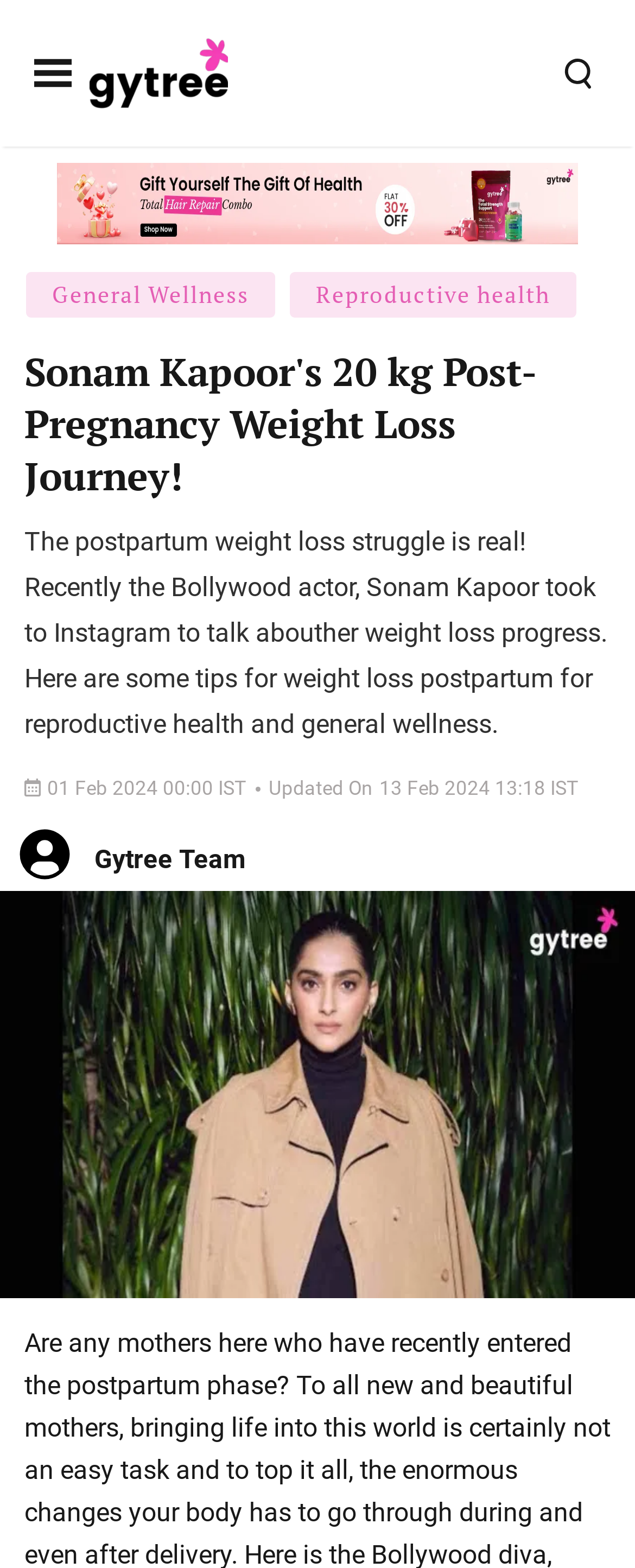What is the platform where Sonam Kapoor shared her weight loss progress?
Using the information from the image, answer the question thoroughly.

The platform where Sonam Kapoor shared her weight loss progress is Instagram, which is mentioned in the heading 'The postpartum weight loss struggle is real! Recently the Bollywood actor, Sonam Kapoor took to Instagram to talk about her weight loss progress.'